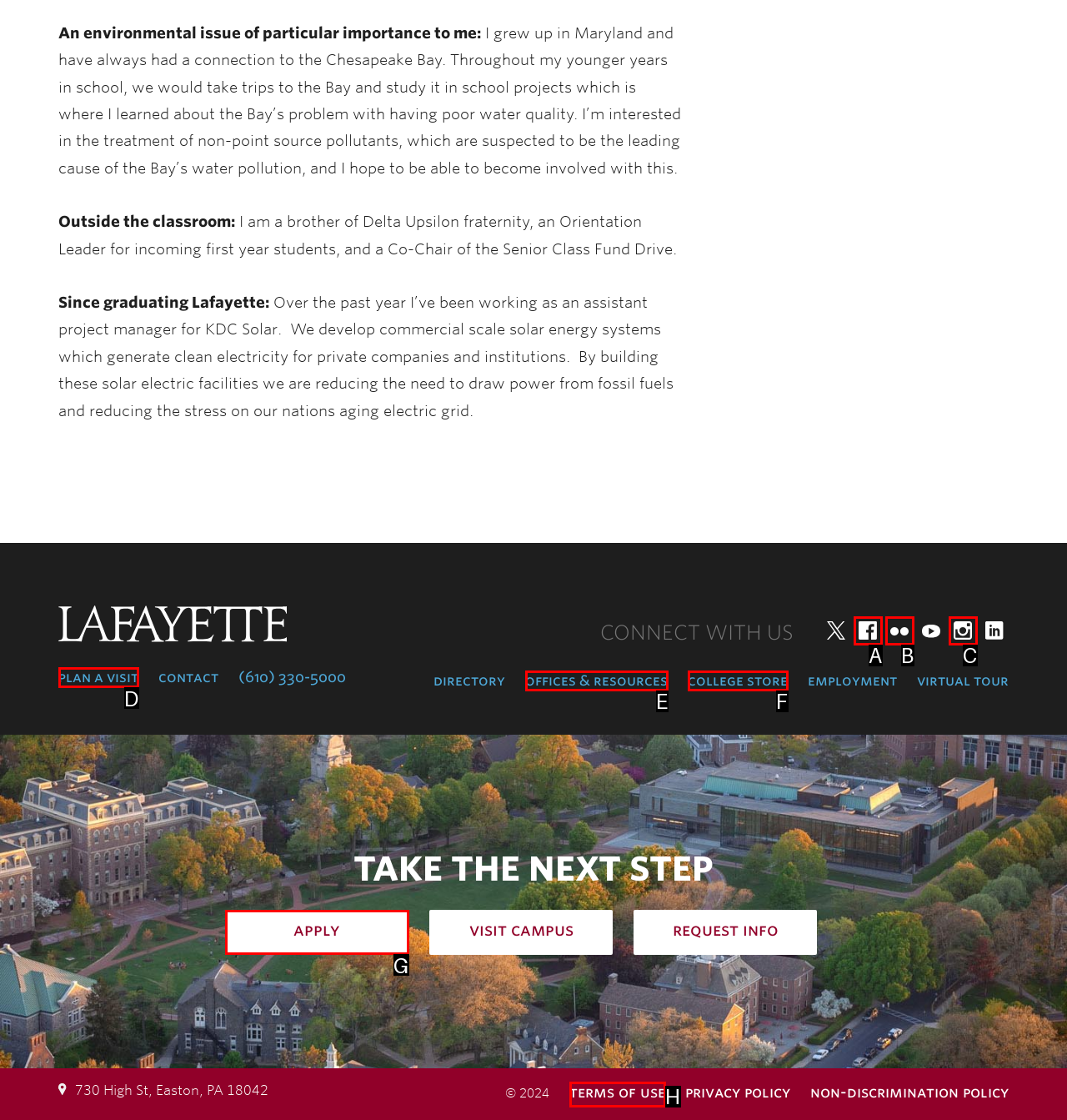Choose the HTML element that aligns with the description: Plan a Visit. Indicate your choice by stating the letter.

D